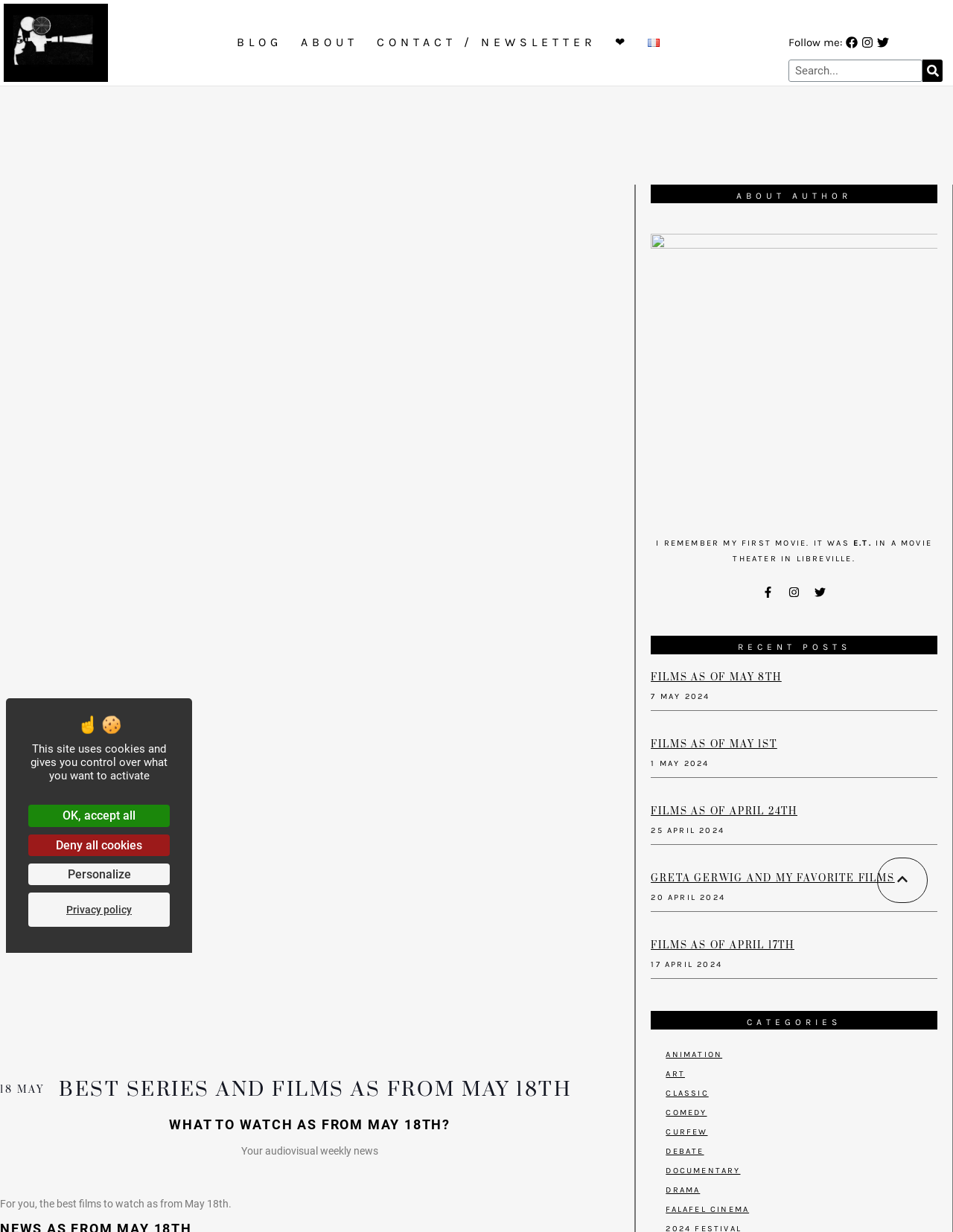Locate the bounding box coordinates of the clickable region necessary to complete the following instruction: "Click on the 'Diaries' link". Provide the coordinates in the format of four float numbers between 0 and 1, i.e., [left, top, right, bottom].

None